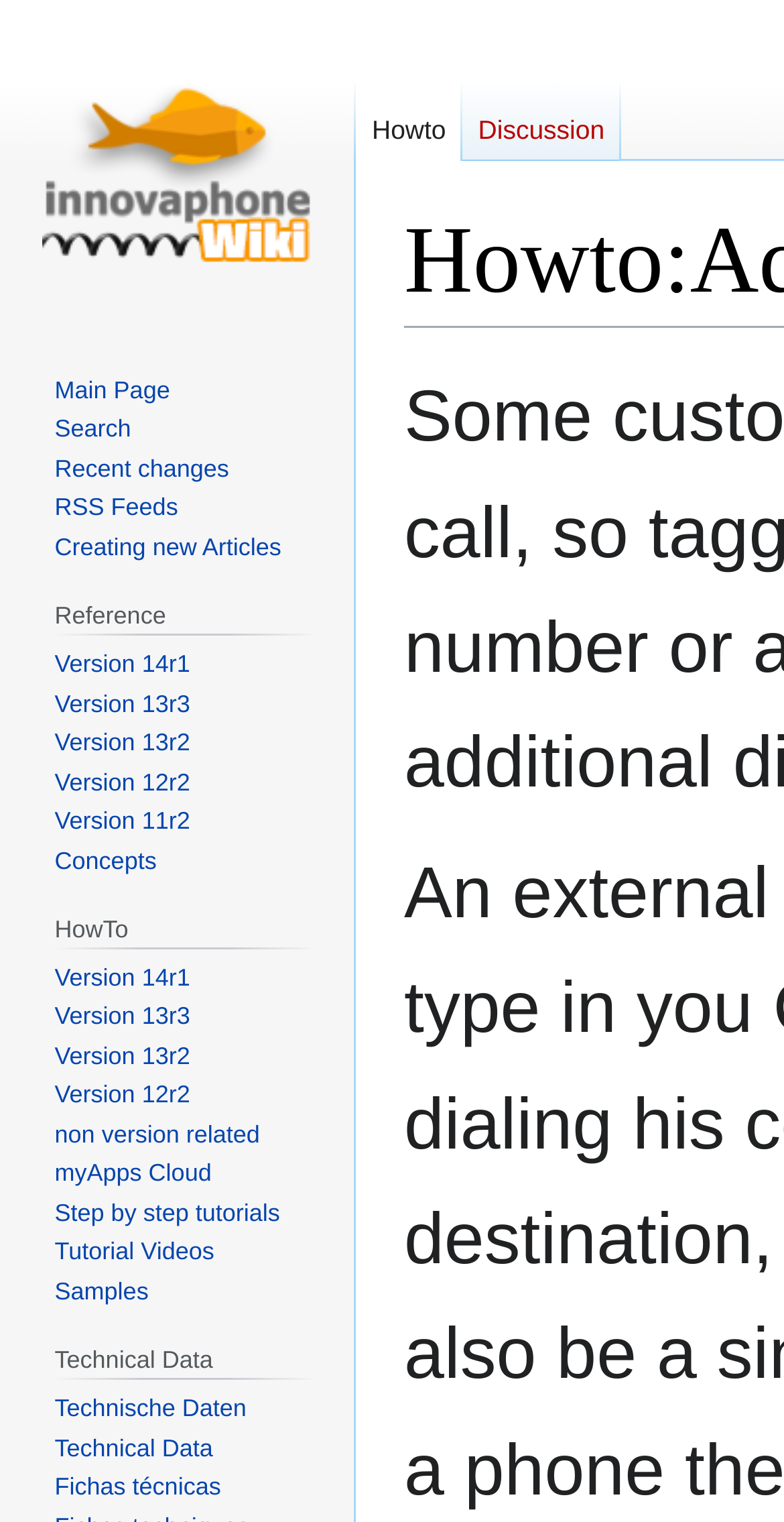Determine the main heading of the webpage and generate its text.

Howto:Additional call-ID information